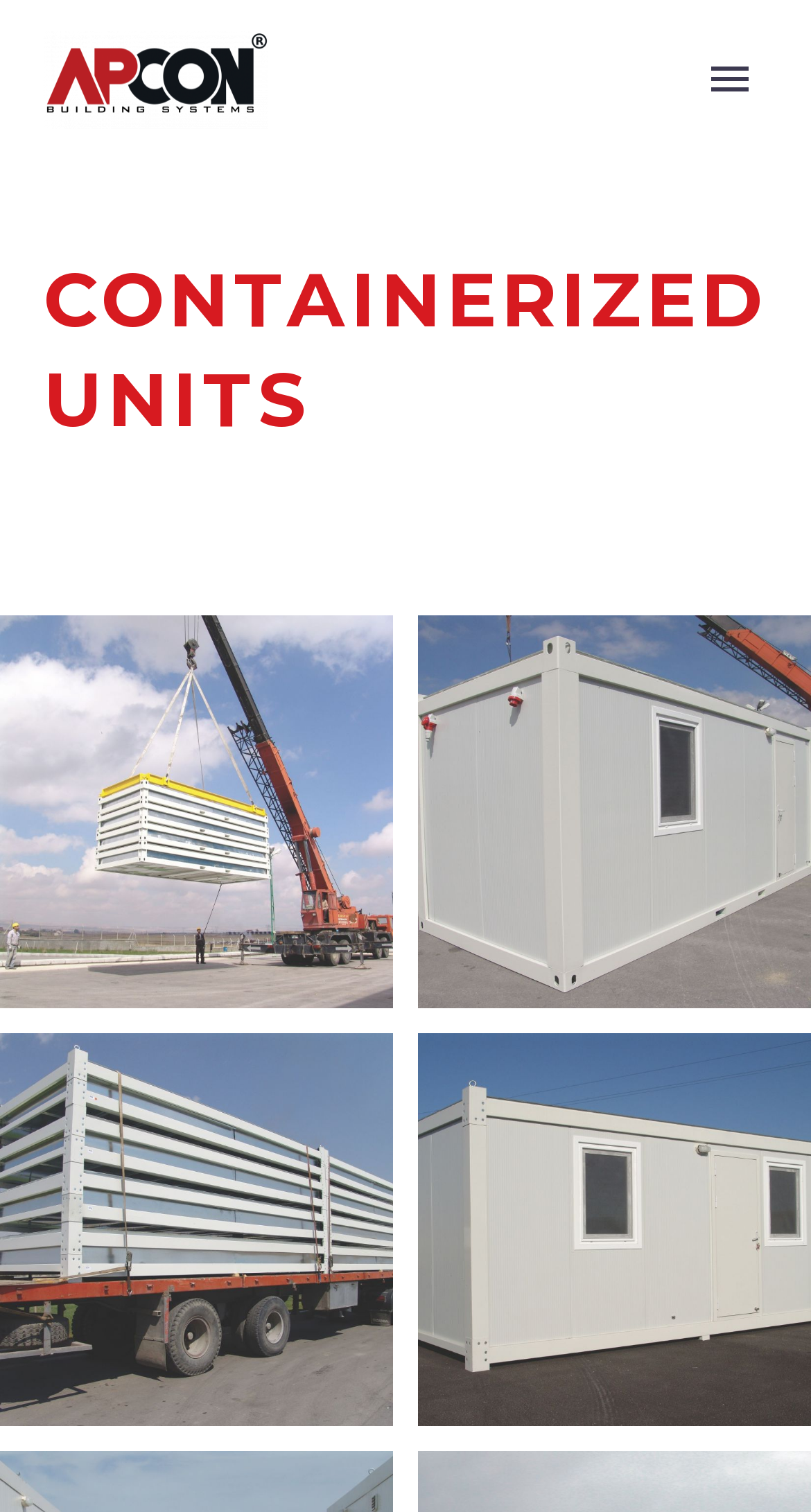What is the purpose of the 'Primary Menu' button?
Please provide a comprehensive answer based on the contents of the image.

The 'Primary Menu' button is likely used to open the main menu of the webpage, allowing users to navigate to different sections of the website.